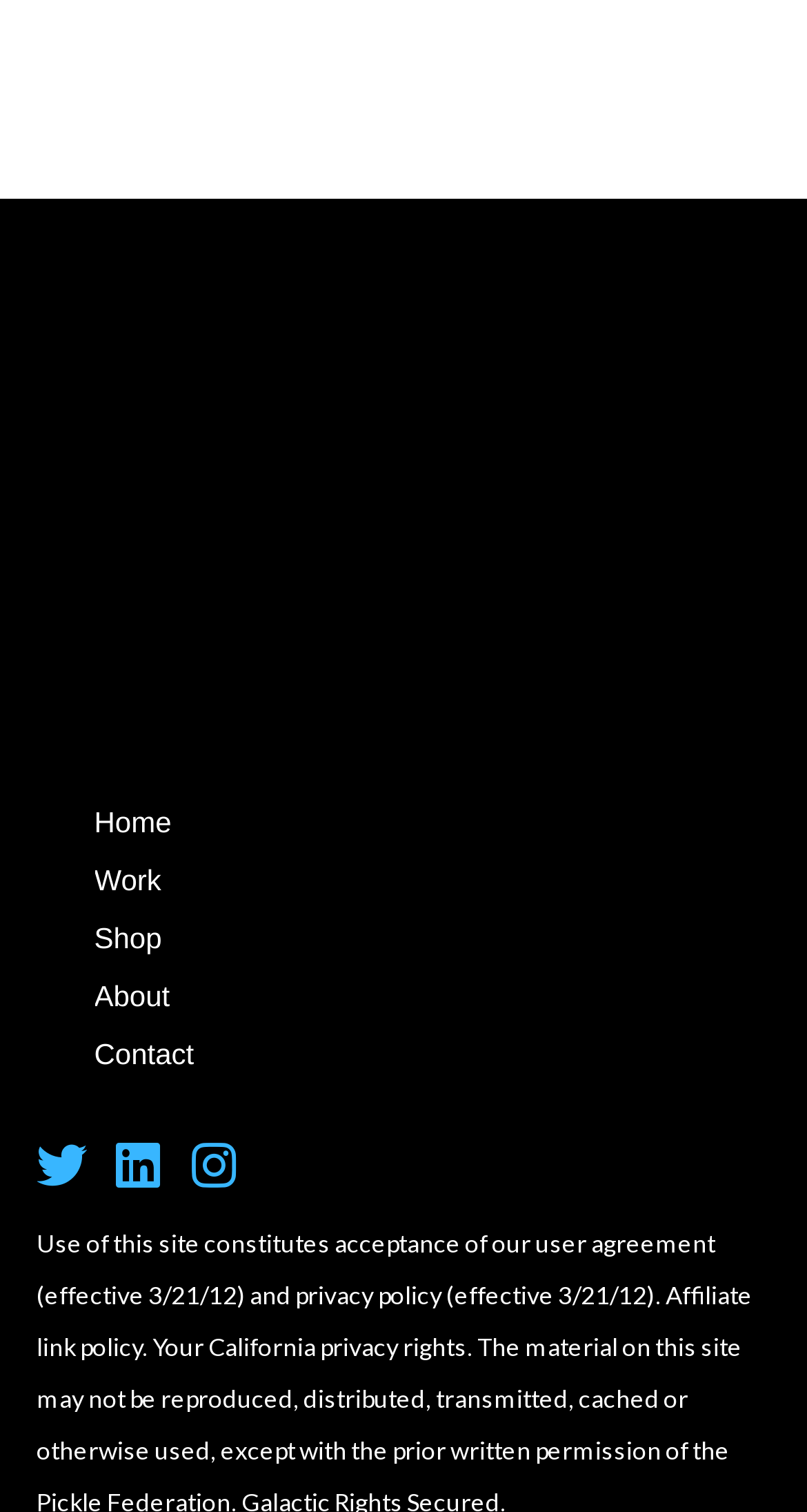Given the element description "Work", identify the bounding box of the corresponding UI element.

[0.117, 0.563, 0.955, 0.601]